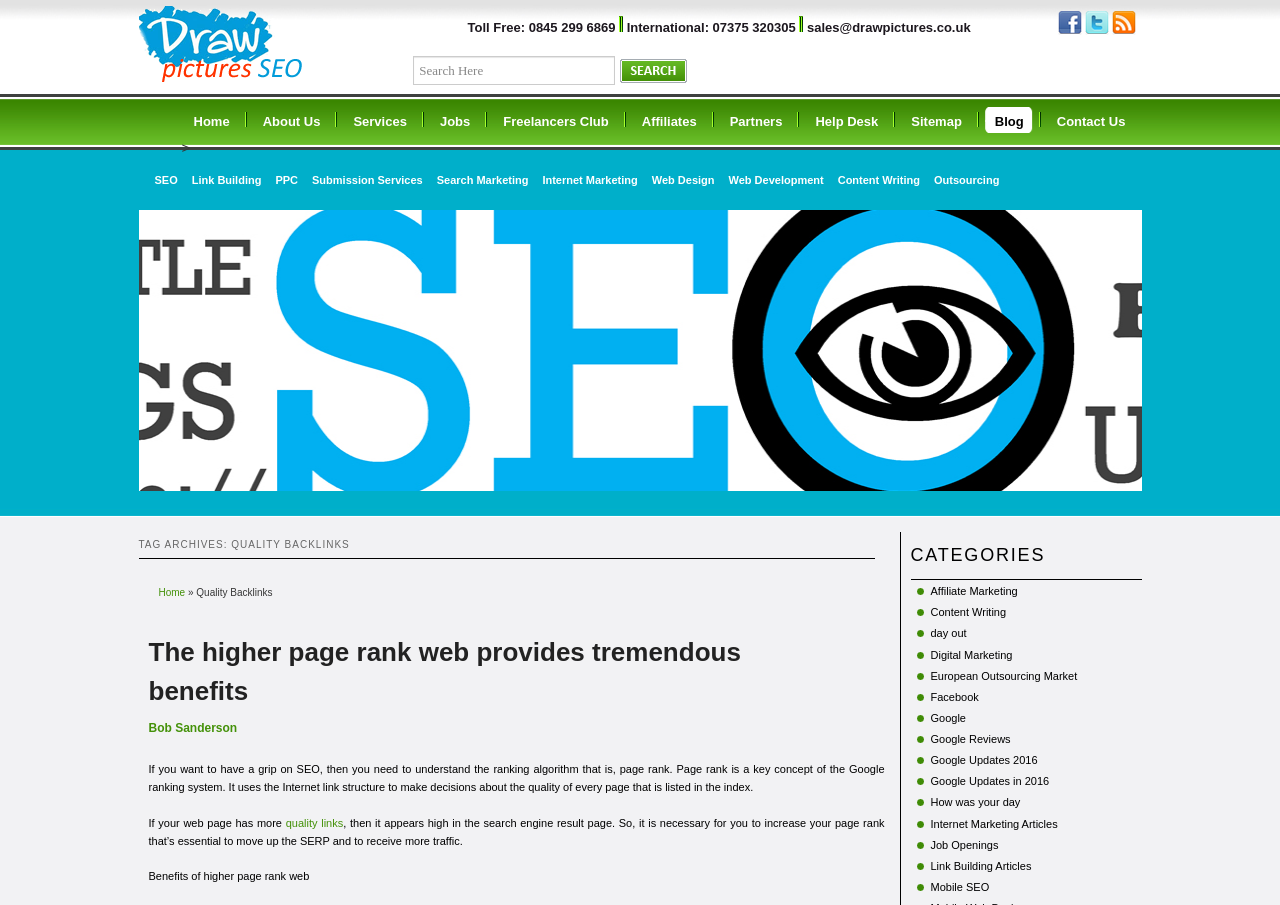What is the phone number for toll-free calls?
Based on the visual information, provide a detailed and comprehensive answer.

The phone number for toll-free calls can be found in the top-right corner of the webpage, where it says 'Toll Free: 0845 299 6869'.